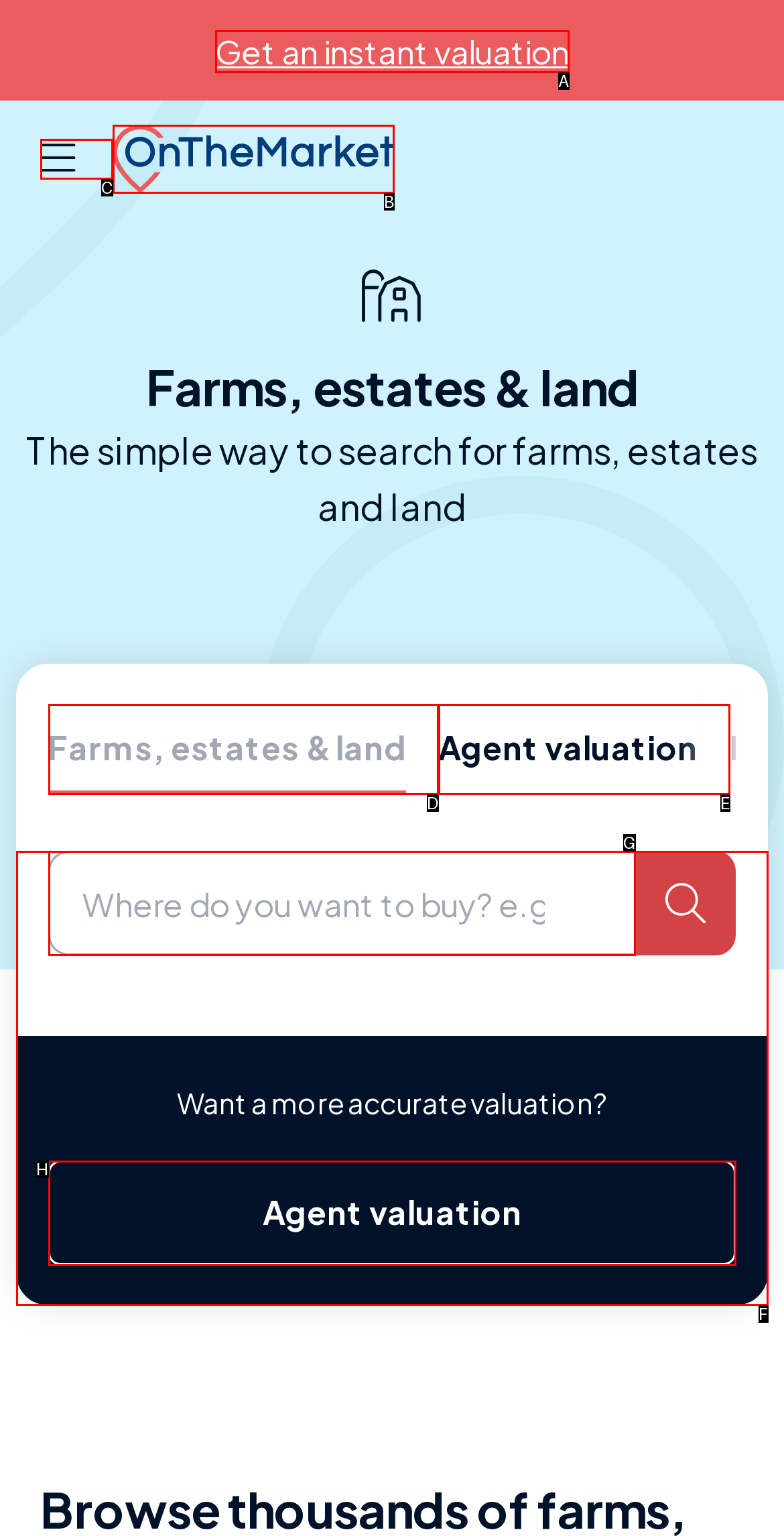Point out the option that best suits the description: Agent valuation
Indicate your answer with the letter of the selected choice.

E